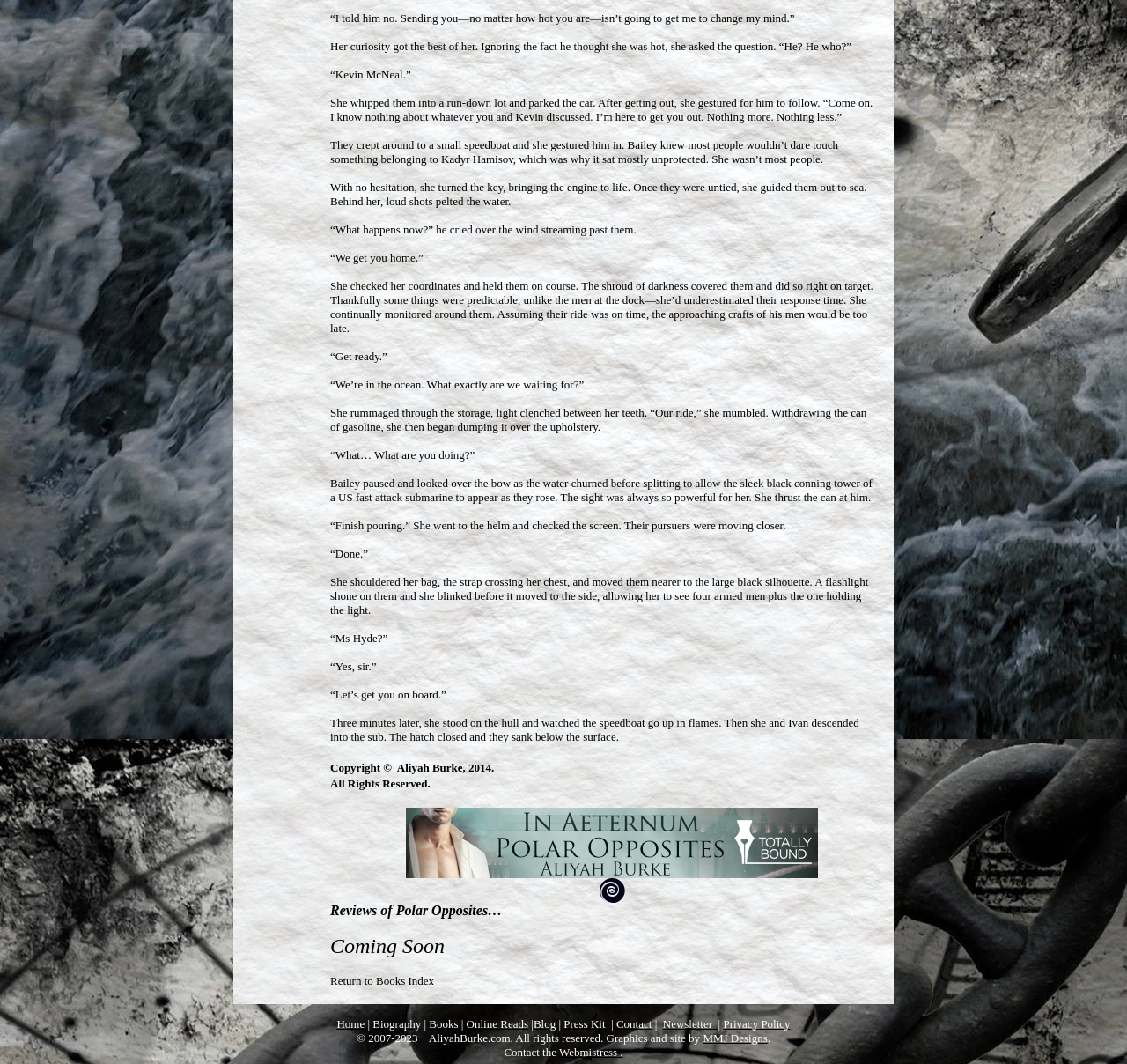Using the description: "Return to Books Index", determine the UI element's bounding box coordinates. Ensure the coordinates are in the format of four float numbers between 0 and 1, i.e., [left, top, right, bottom].

[0.293, 0.916, 0.385, 0.928]